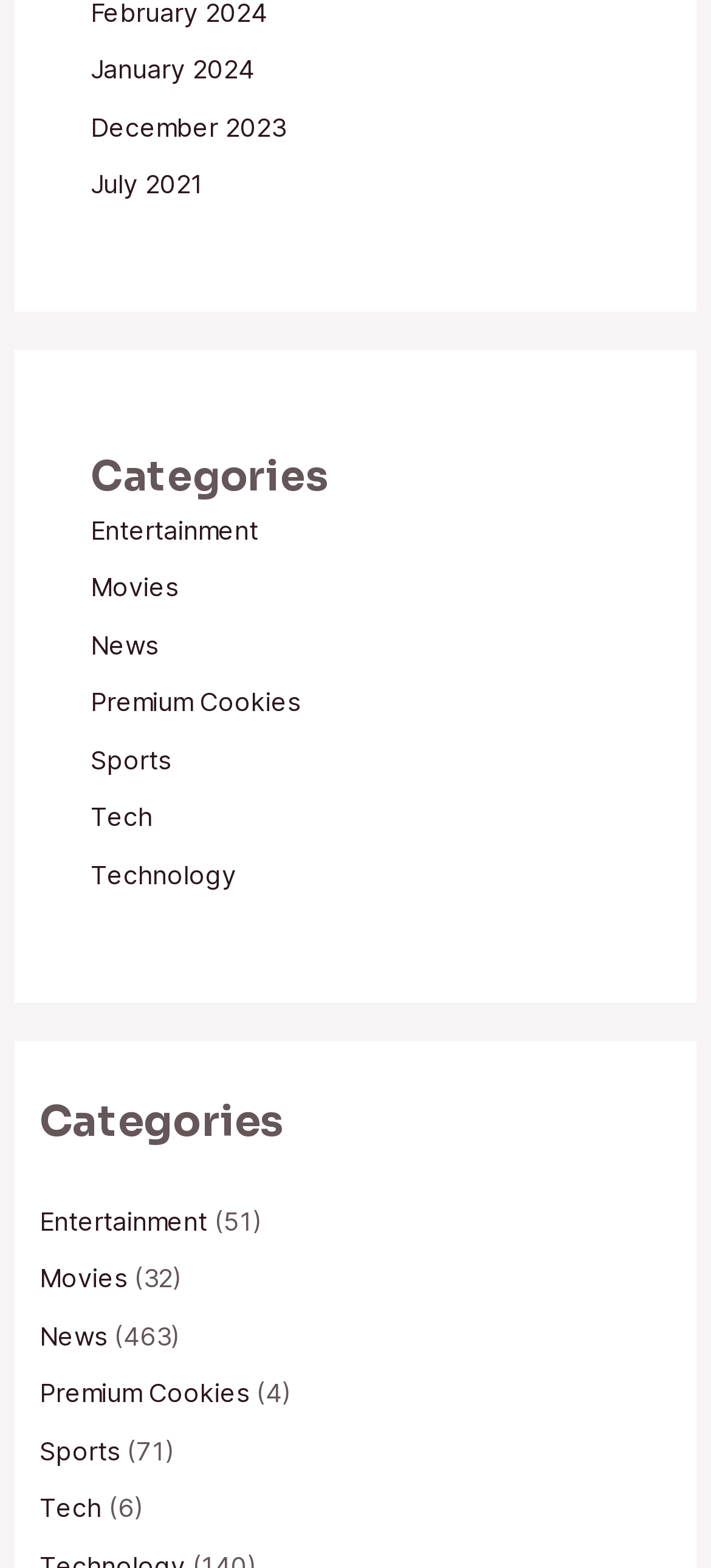Use a single word or phrase to answer the question:
What is the purpose of the numbers next to each category?

To show the number of items